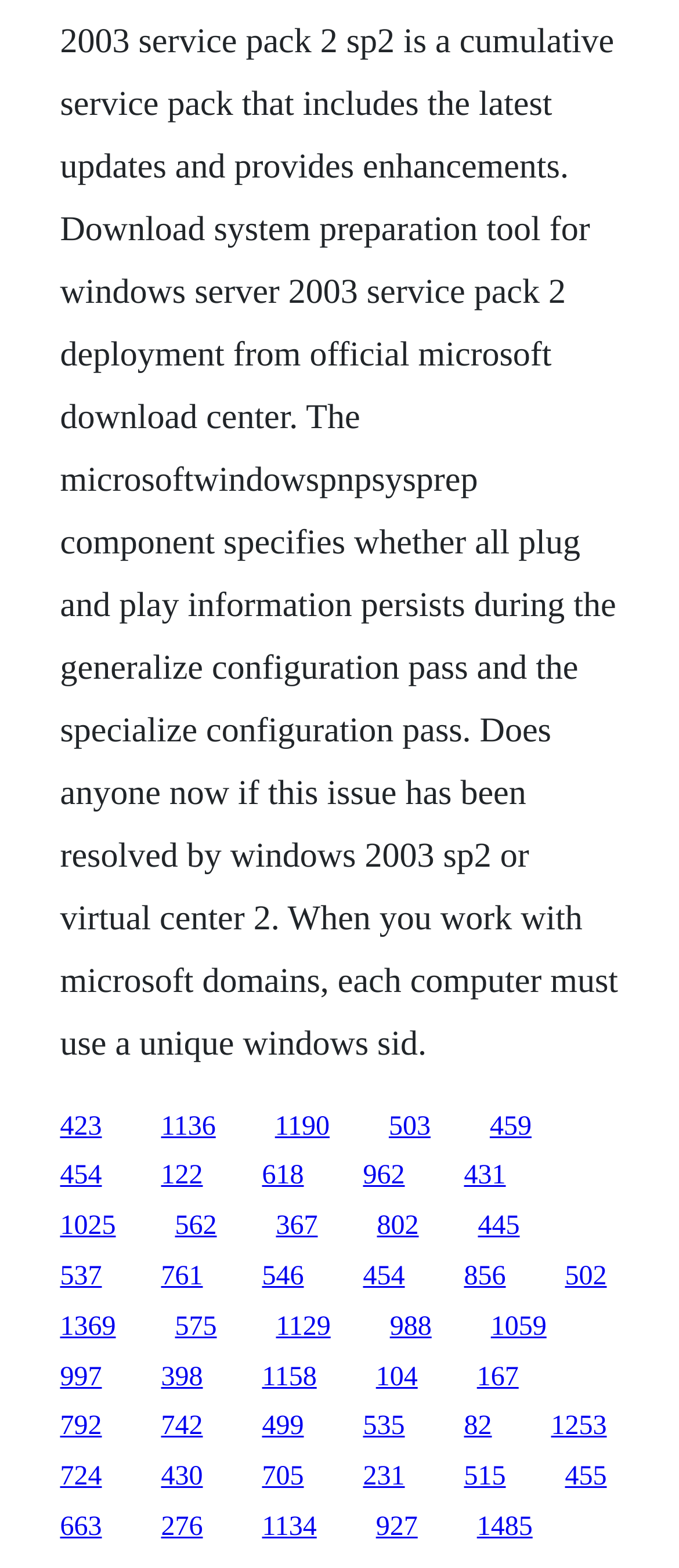Please respond to the question with a concise word or phrase:
How many links are in the top 20% of the webpage?

5